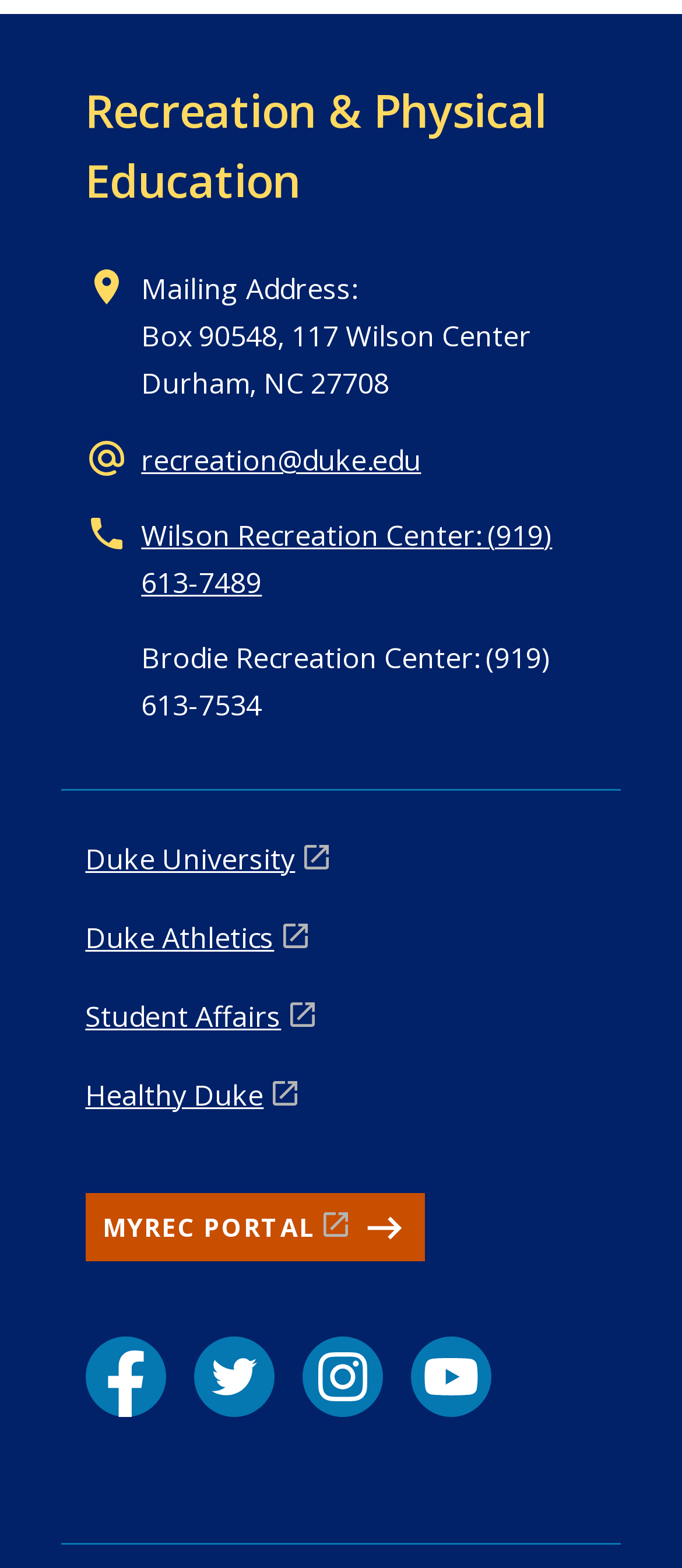How many phone numbers are listed on the webpage?
Look at the image and answer with only one word or phrase.

2